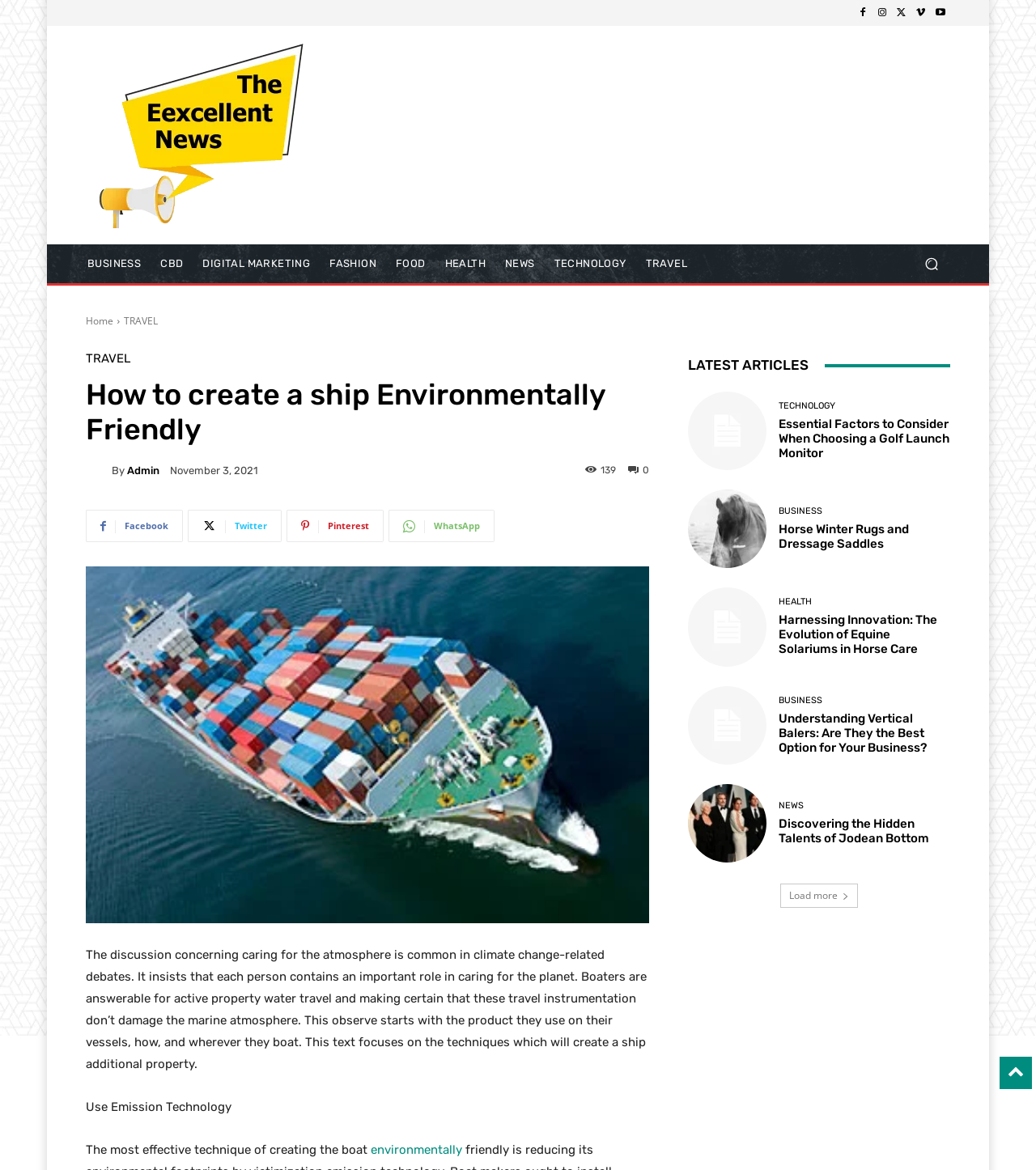What is the function of the links at the bottom of the webpage?
Please provide a single word or phrase based on the screenshot.

Social media sharing